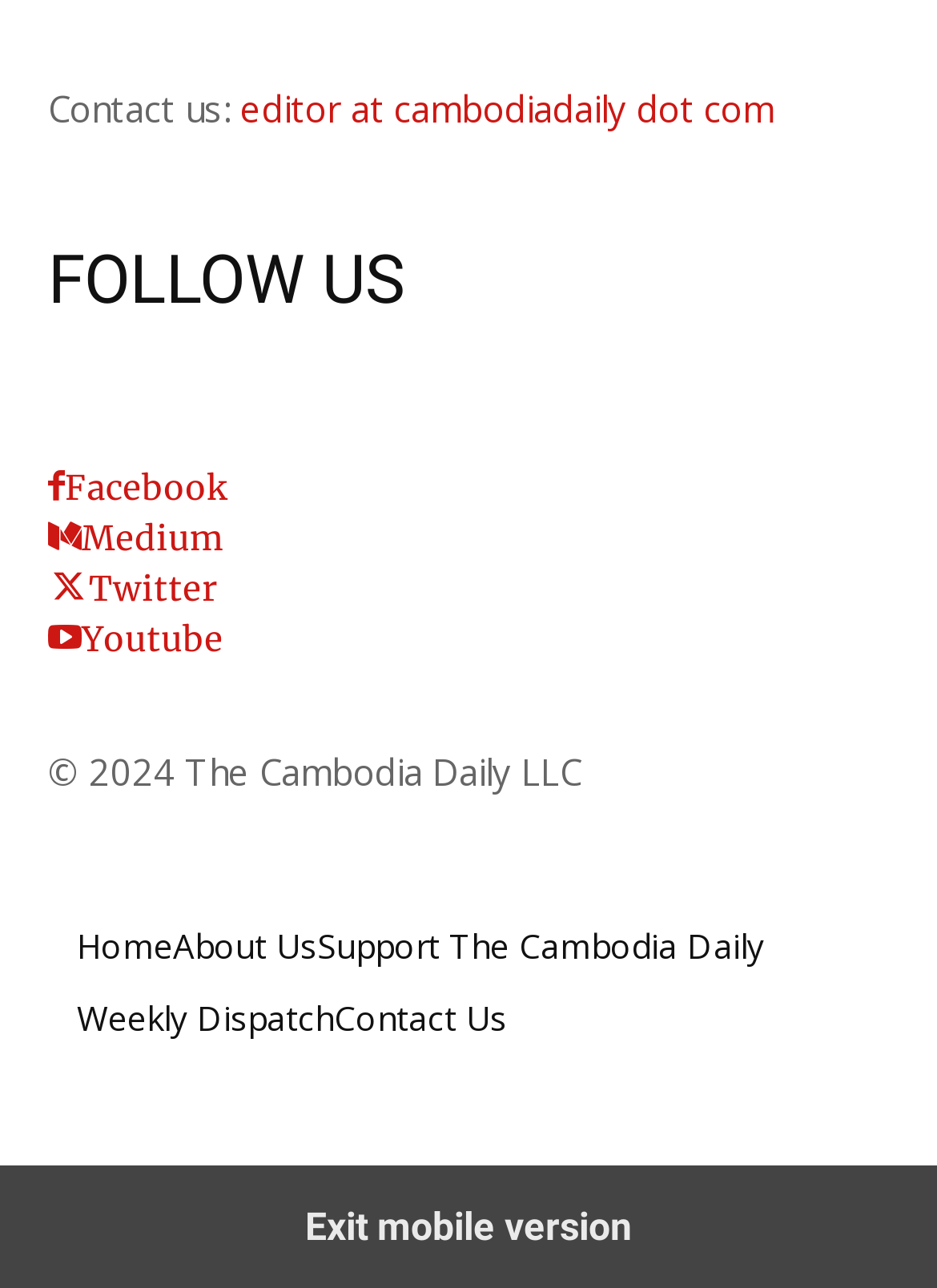Review the image closely and give a comprehensive answer to the question: How many main navigation links are there?

I counted the number of main navigation links at the bottom of the webpage, which includes 'Home', 'About Us', 'Support The Cambodia Daily', 'Weekly Dispatch', and 'Contact Us', totaling 5 links.